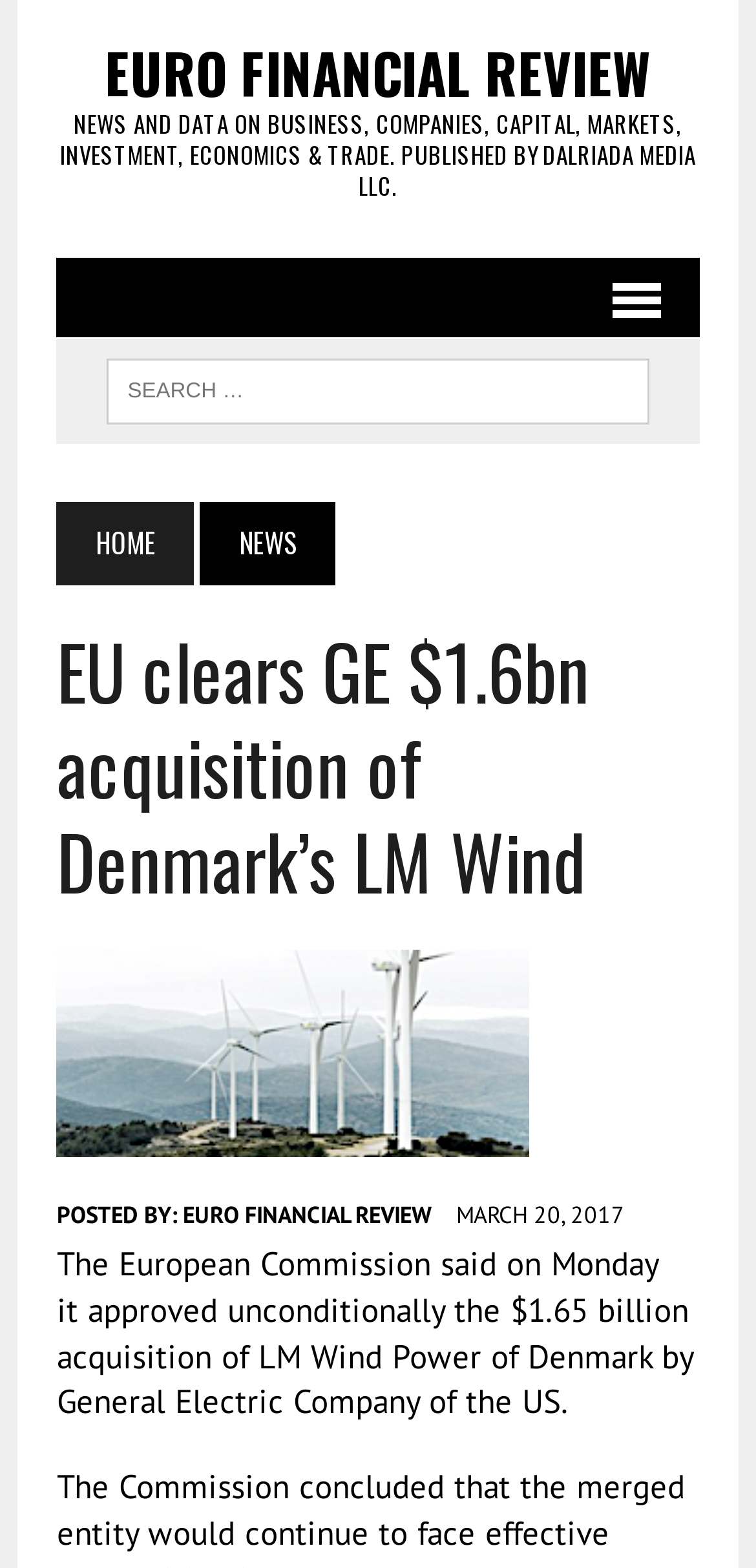What is the date of the article?
From the screenshot, provide a brief answer in one word or phrase.

March 20, 2017